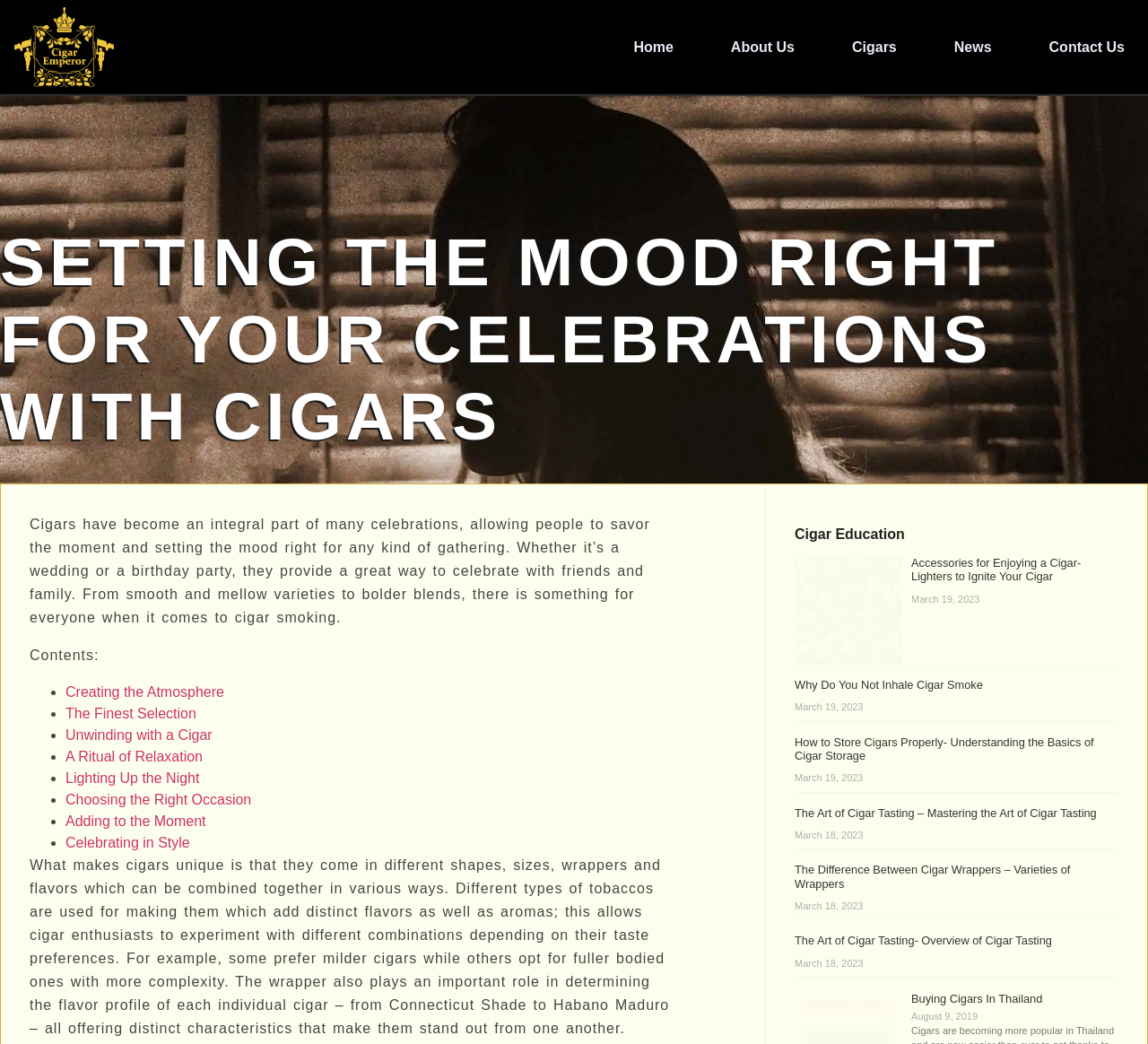What determines the flavor profile of a cigar?
Analyze the image and deliver a detailed answer to the question.

The webpage states that the wrapper plays an important role in determining the flavor profile of each individual cigar, with different types of wrappers offering distinct characteristics.